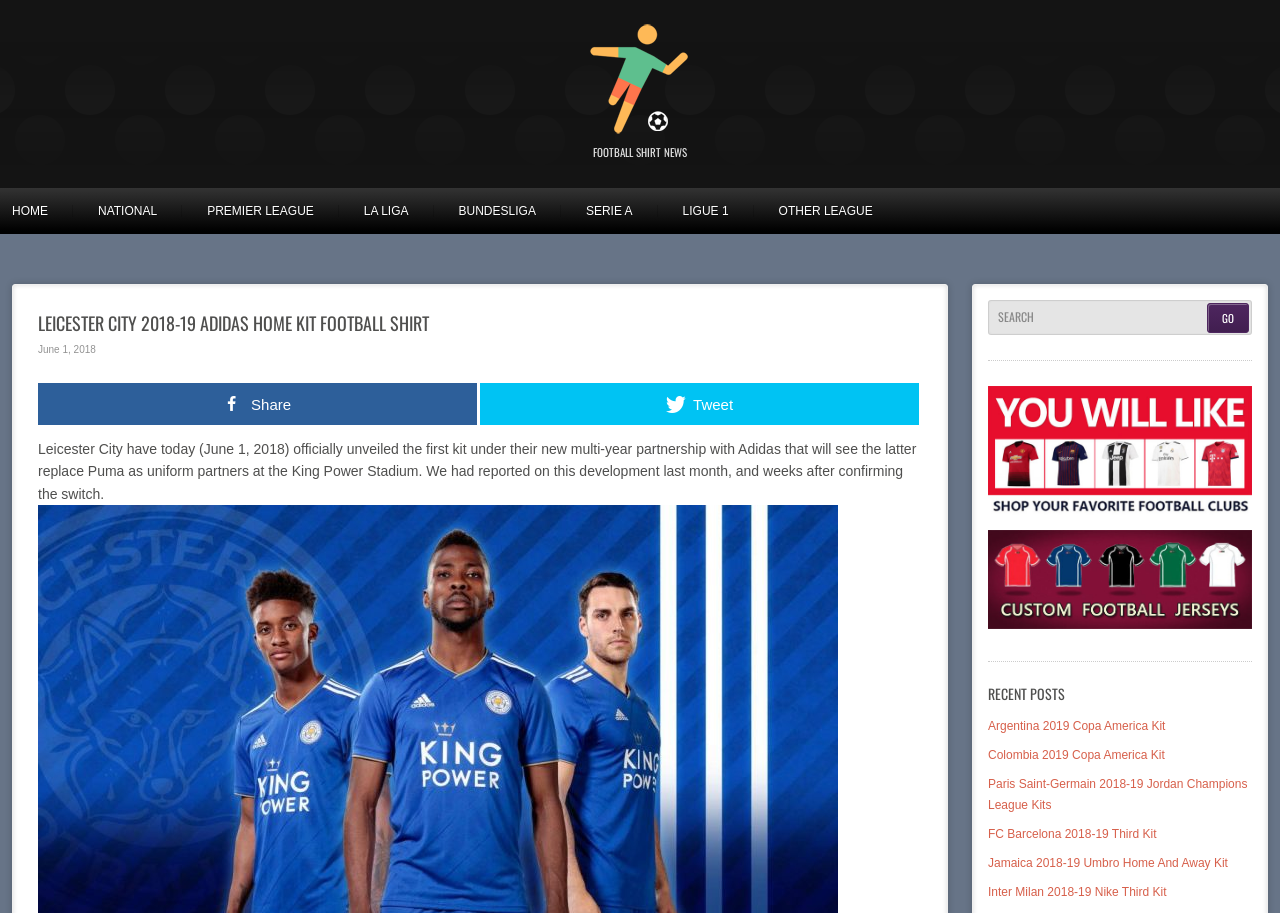What is the date of the Leicester City kit unveiling?
Look at the image and respond with a one-word or short-phrase answer.

June 1, 2018